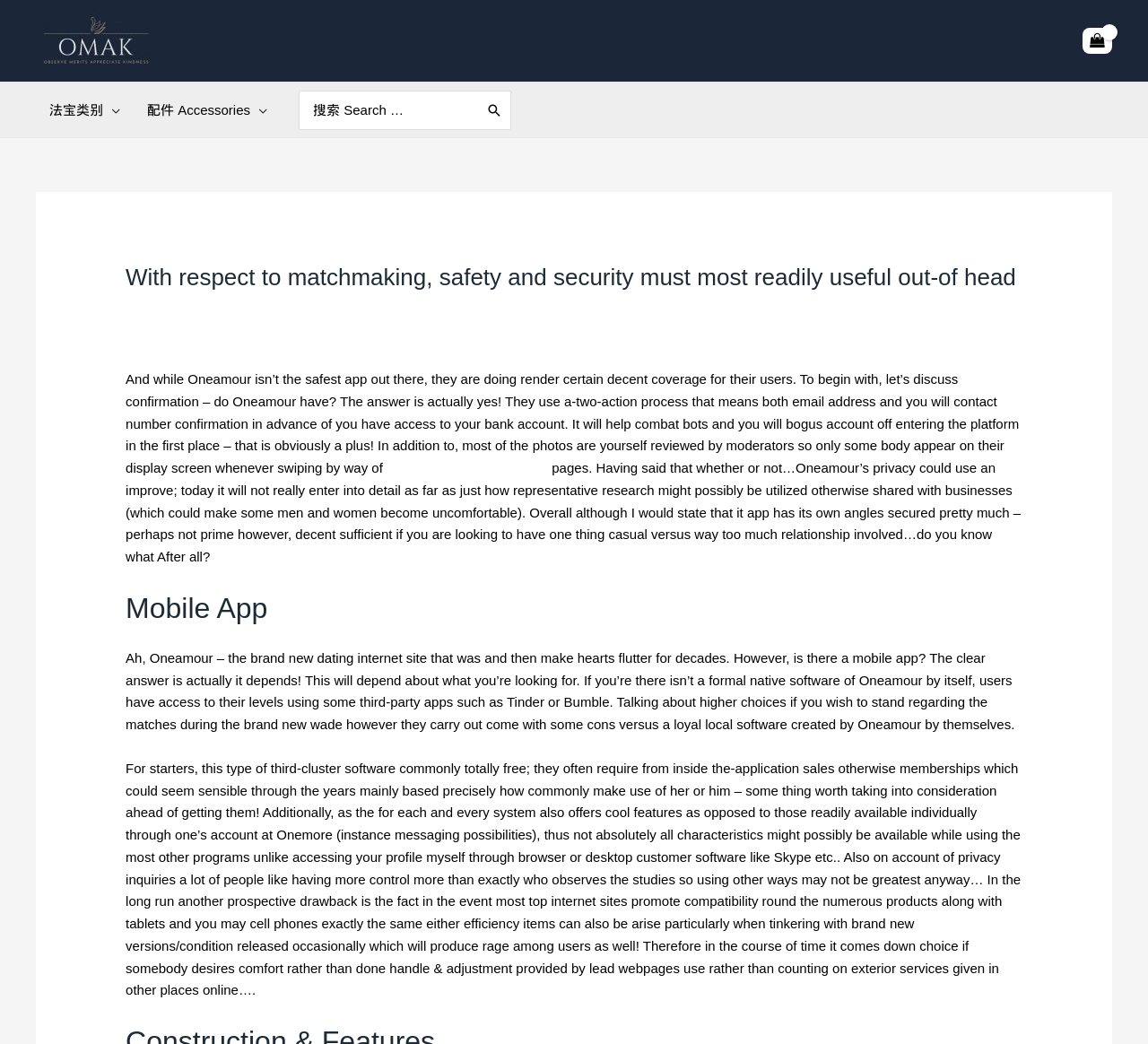Using the given description, provide the bounding box coordinates formatted as (top-left x, top-left y, bottom-right x, bottom-right y), with all values being floating point numbers between 0 and 1. Description: parent_node: 配件 Accessories aria-label="Menu Toggle"

[0.218, 0.08, 0.233, 0.131]